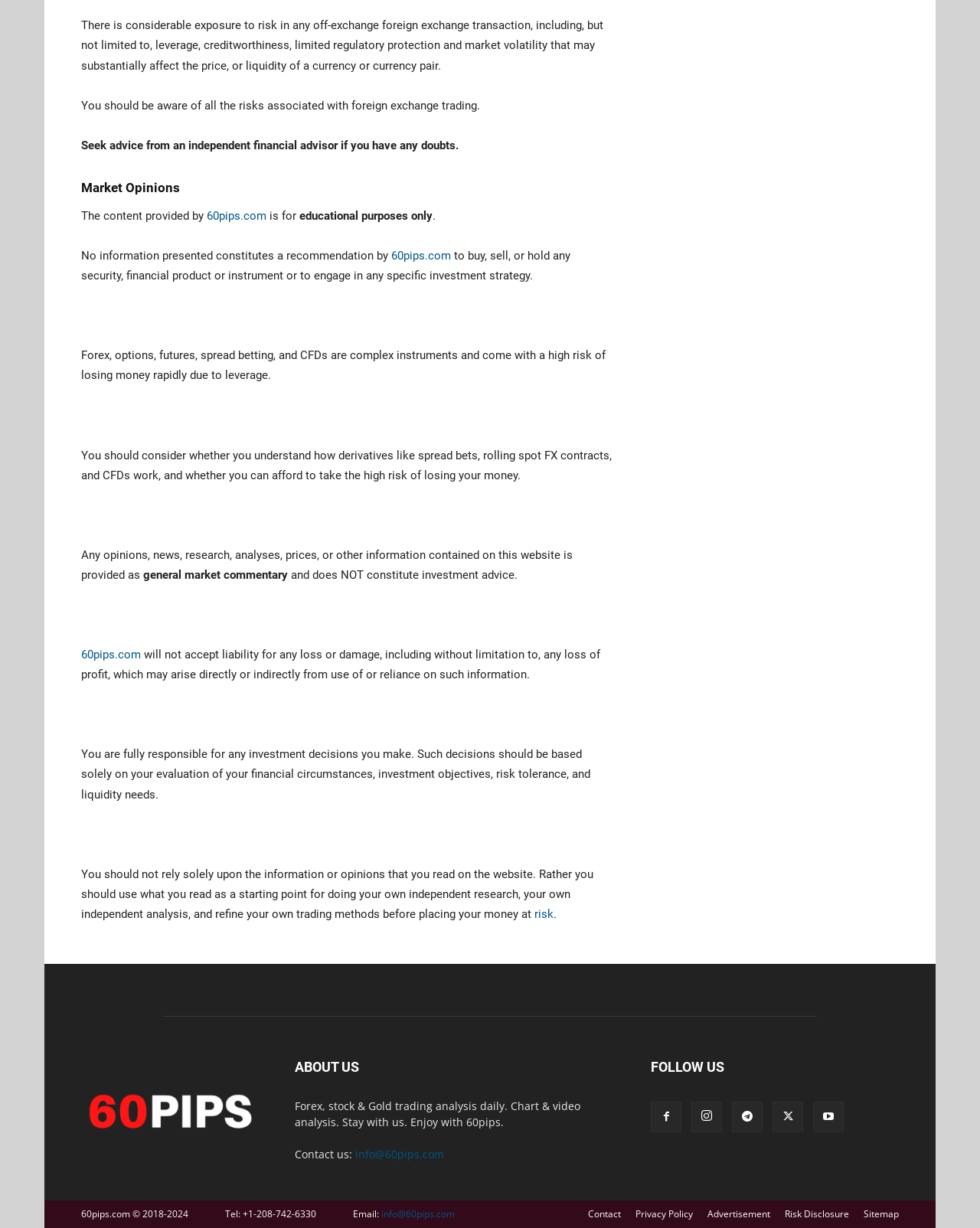Please analyze the image and provide a thorough answer to the question:
What is the risk associated with forex trading?

The website warns that forex, options, futures, spread betting, and CFDs are complex instruments and come with a high risk of losing money rapidly due to leverage. It advises users to consider whether they understand how derivatives work and whether they can afford to take the high risk of losing their money.